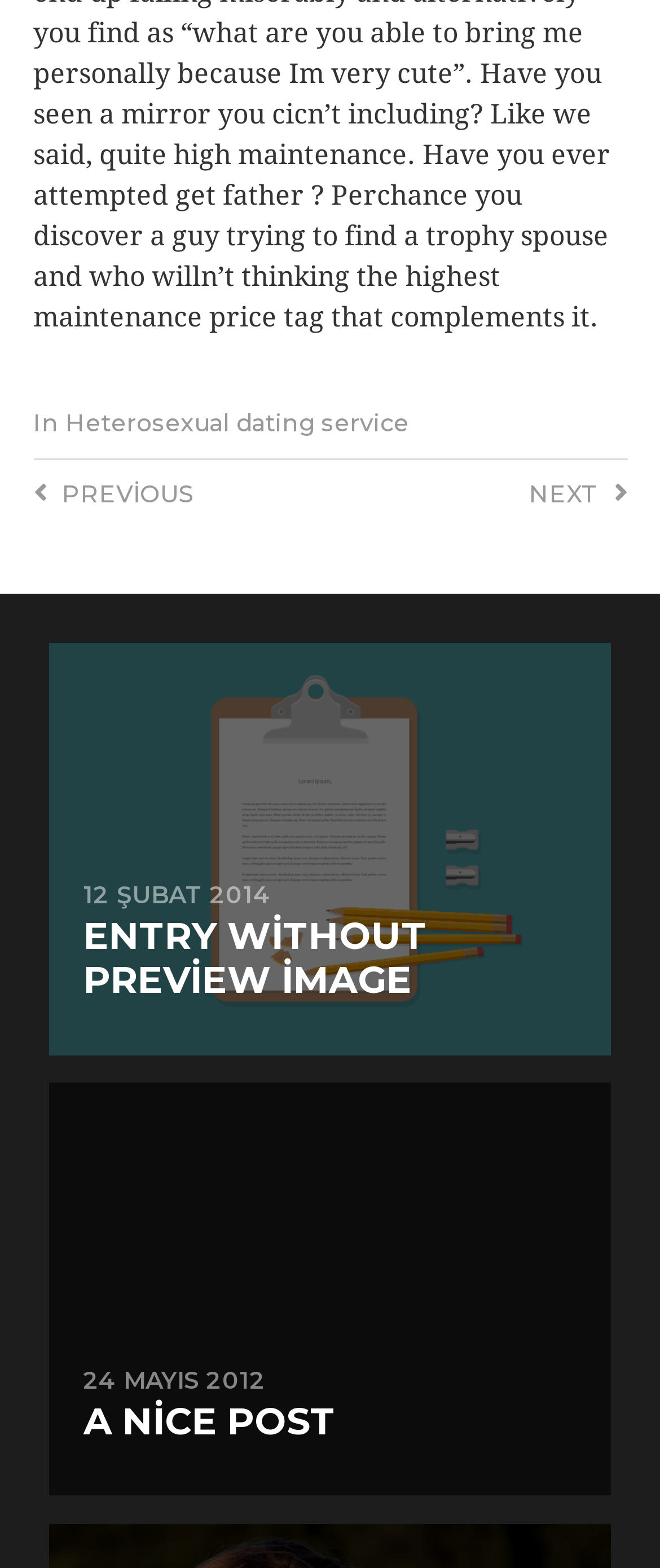What is the first link on the webpage?
Refer to the image and provide a concise answer in one word or phrase.

In